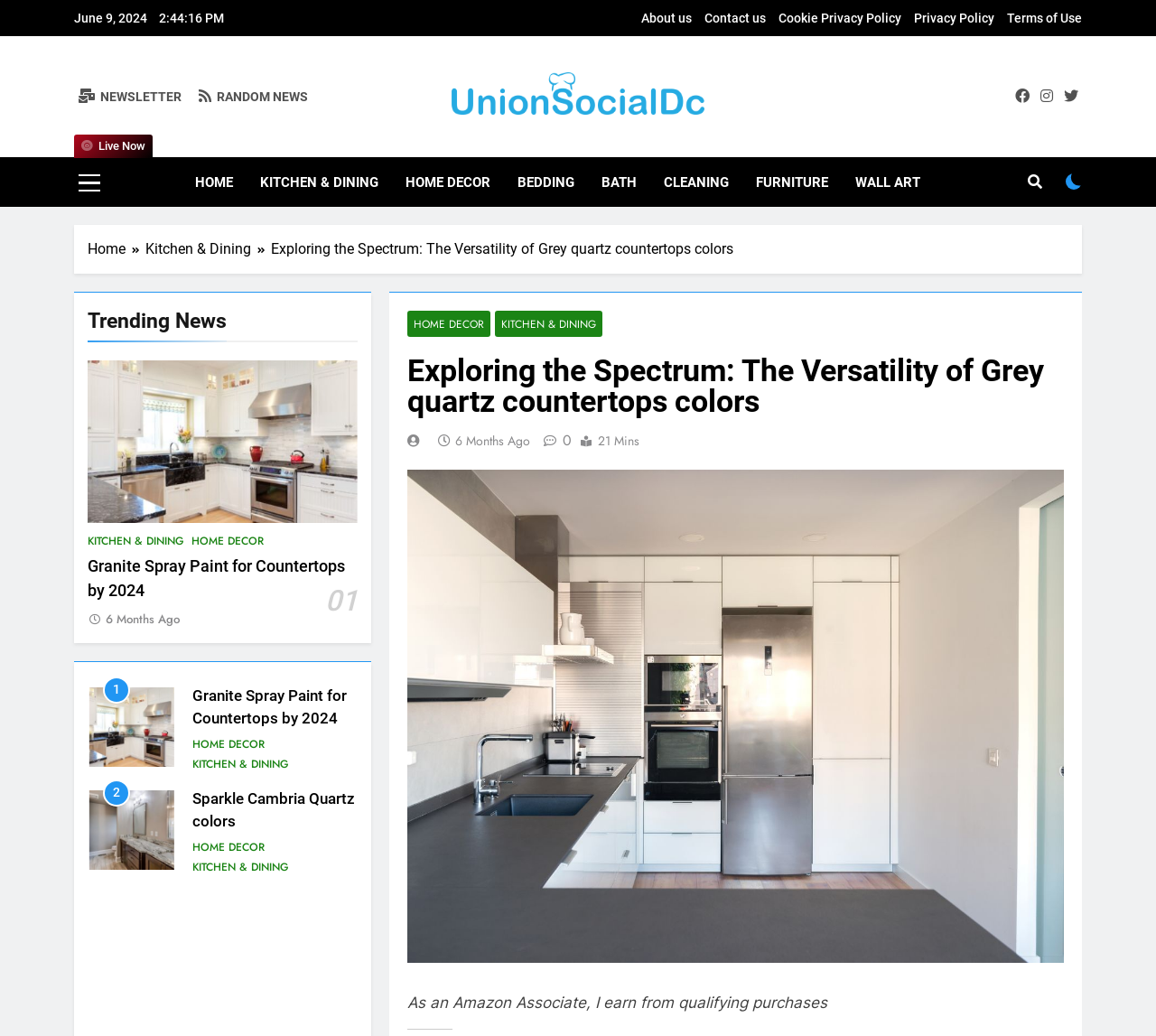Given the element description: "Home", predict the bounding box coordinates of this UI element. The coordinates must be four float numbers between 0 and 1, given as [left, top, right, bottom].

[0.157, 0.153, 0.213, 0.2]